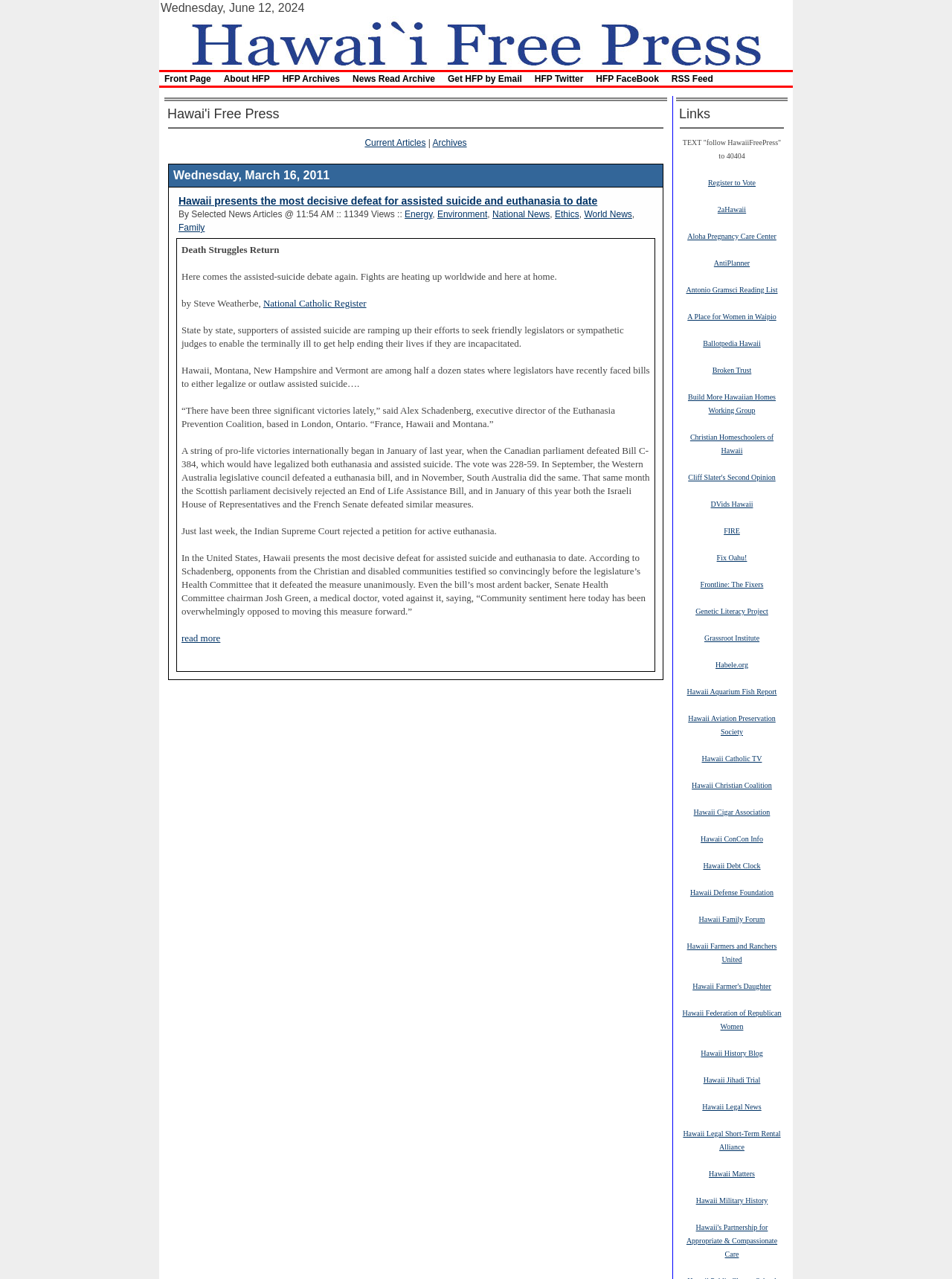How many states are mentioned in the article?
Based on the image, answer the question in a detailed manner.

The article mentions six states: Hawaii, Montana, New Hampshire, Vermont, Western Australia, and South Australia. These states are mentioned as having recently faced bills to either legalize or outlaw assisted suicide.